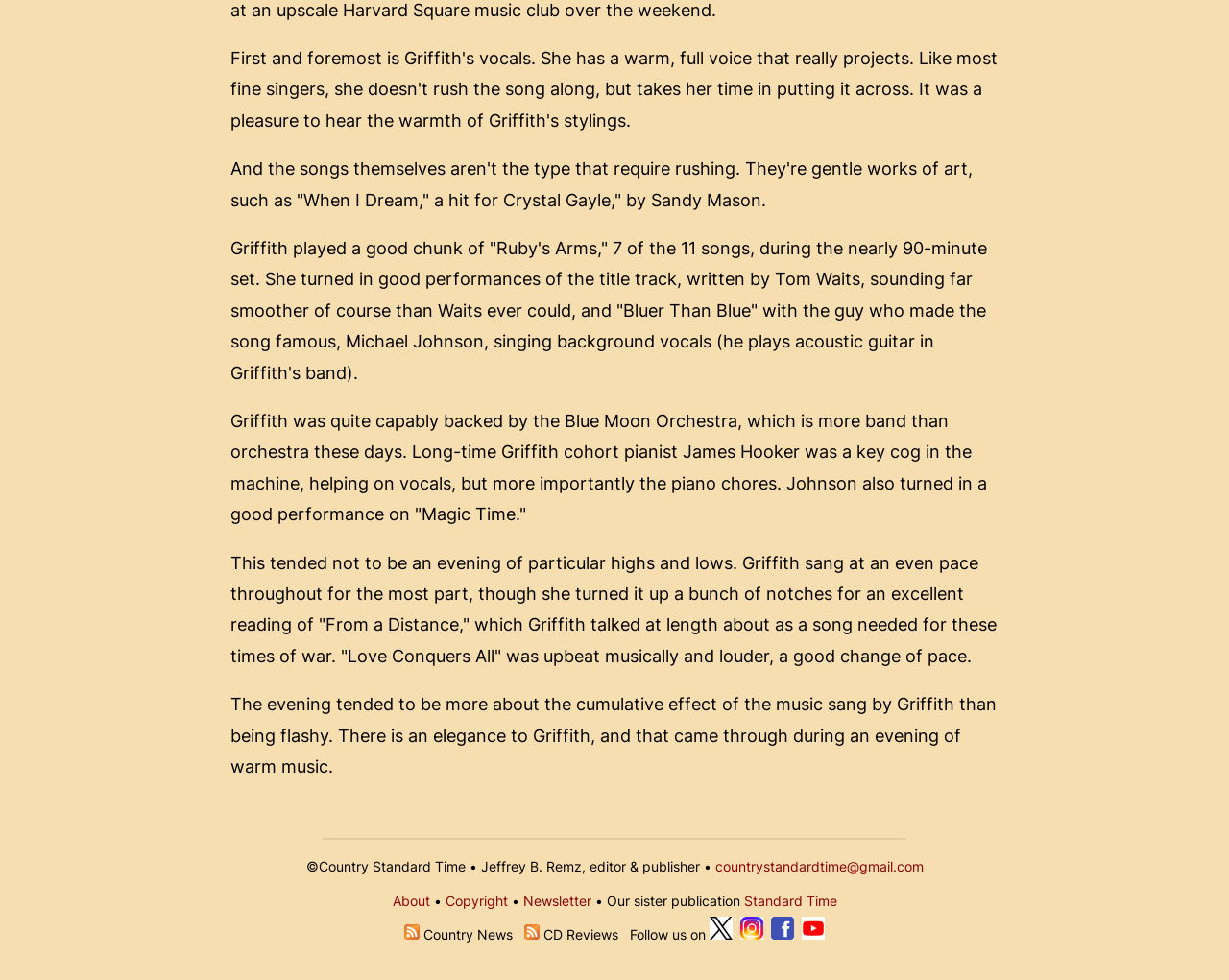Identify the bounding box for the UI element specified in this description: "Standard Time". The coordinates must be four float numbers between 0 and 1, formatted as [left, top, right, bottom].

[0.605, 0.911, 0.681, 0.928]